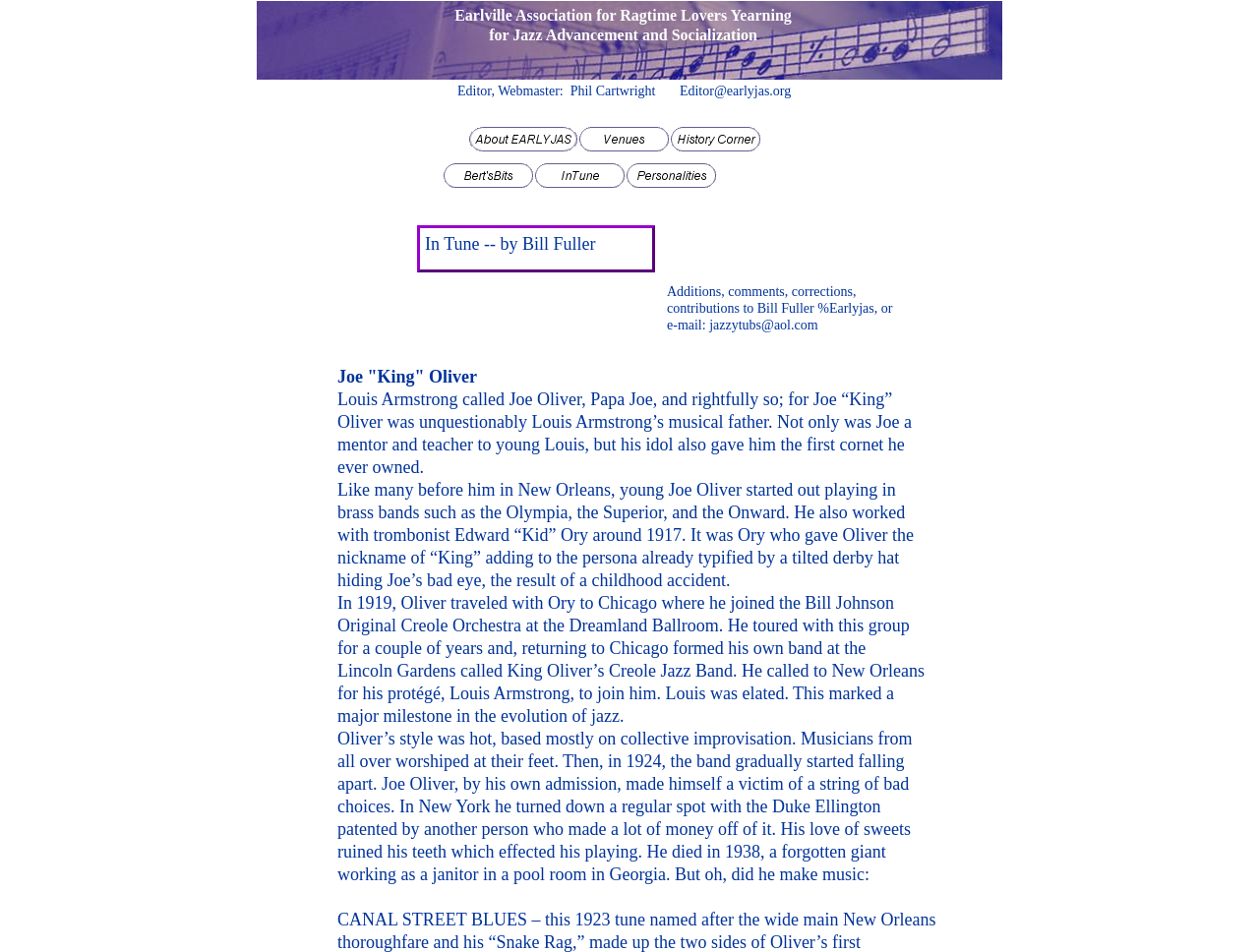Refer to the image and provide an in-depth answer to the question:
Is the webpage about a specific person?

The webpage contains a significant amount of text about Joe 'King' Oliver, including his biography and accomplishments, indicating that the webpage is about this specific person.